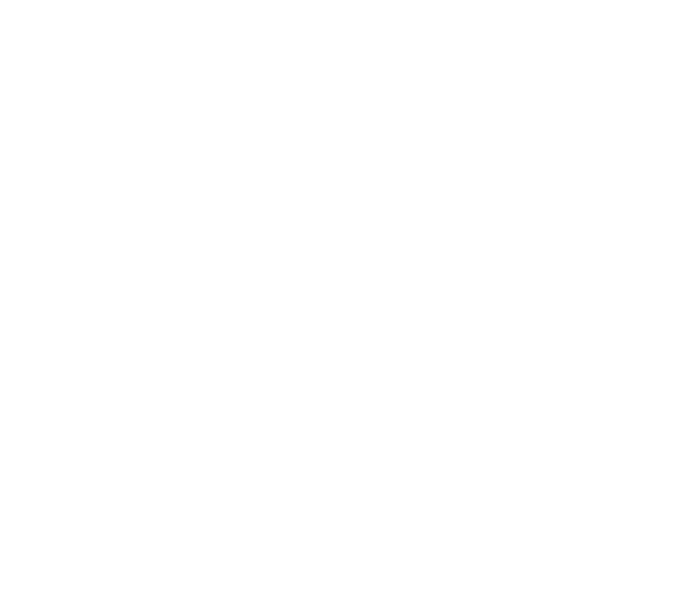Use a single word or phrase to answer the question: In which sector is the machine utilized?

Manufacturing